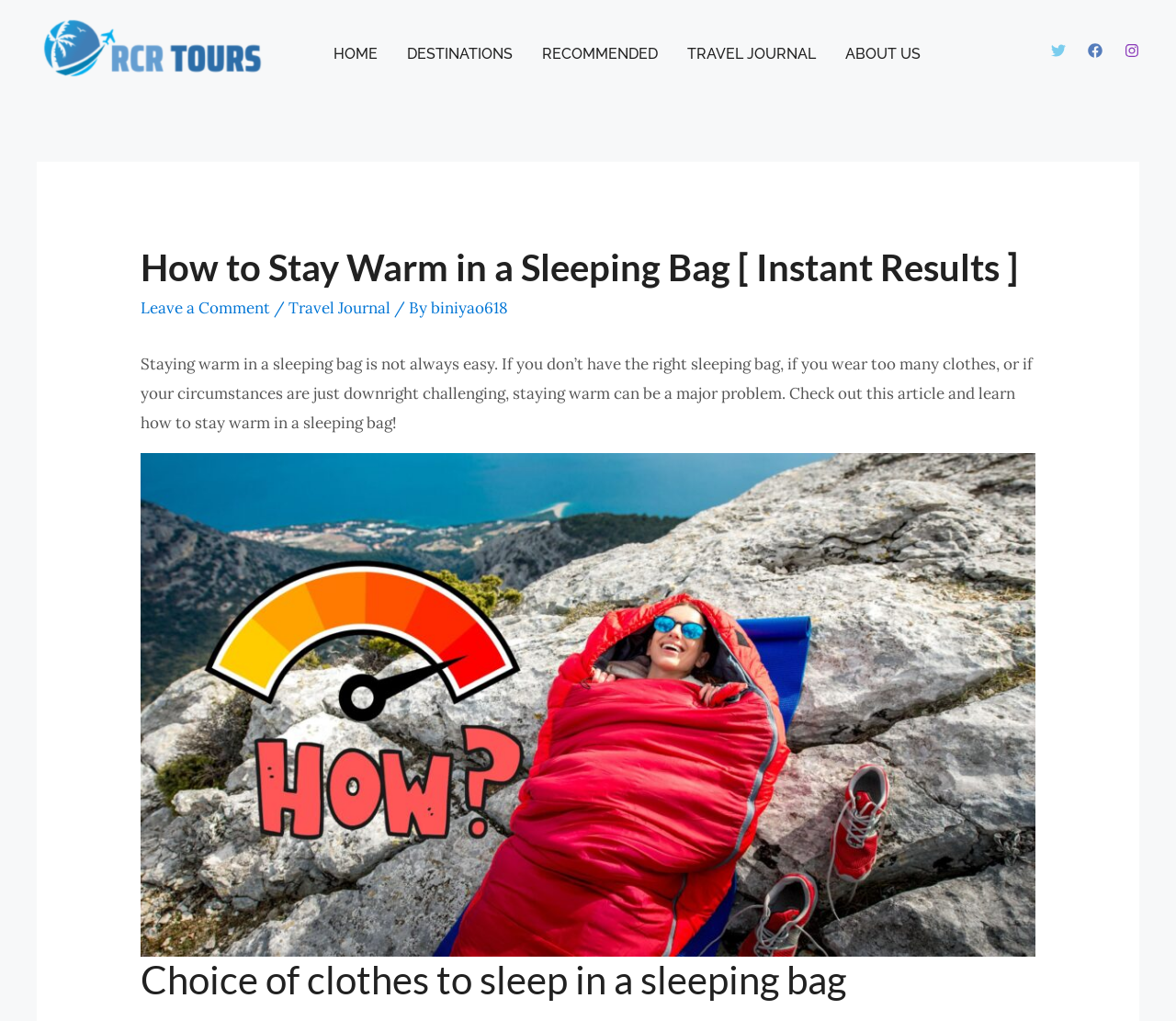What is the topic of the article?
Answer briefly with a single word or phrase based on the image.

Staying warm in a sleeping bag